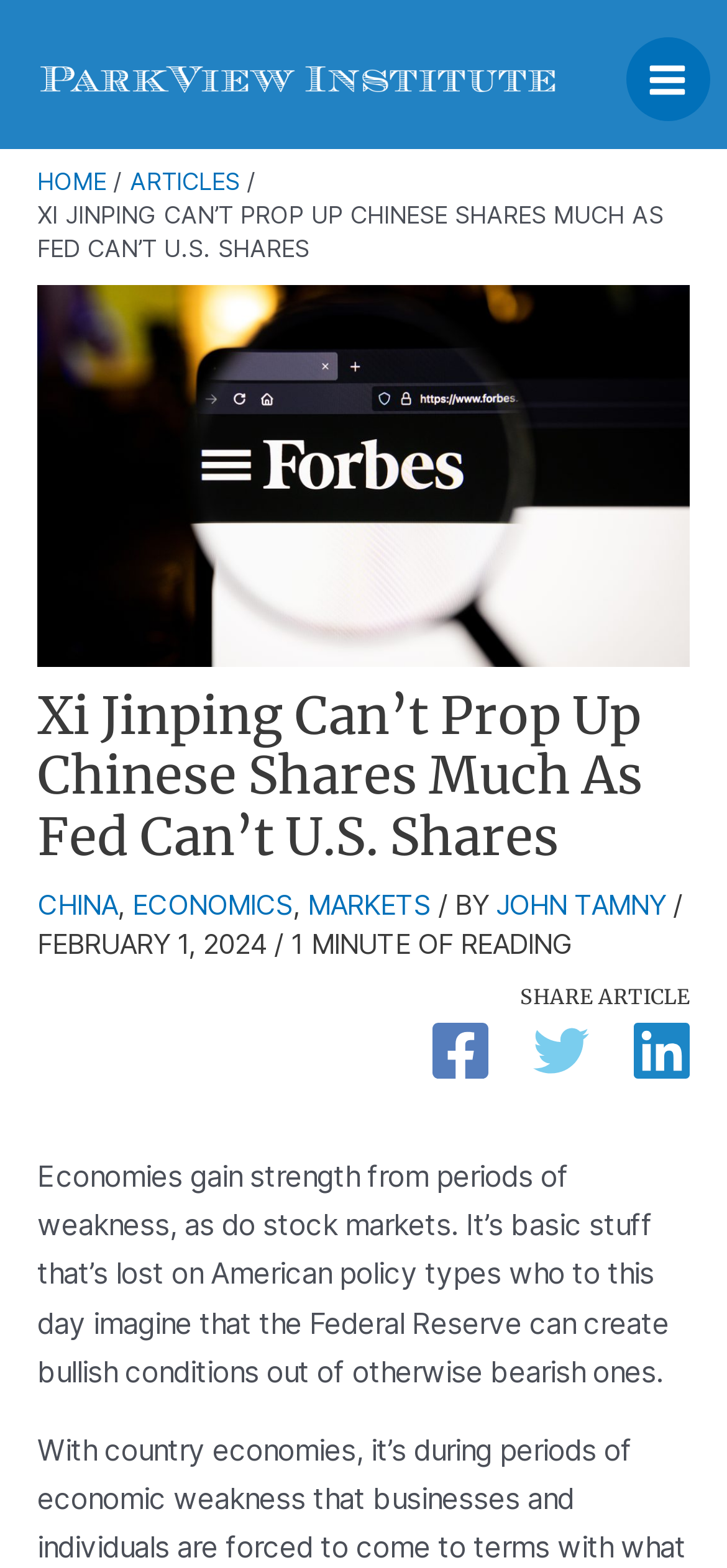Please provide a one-word or phrase answer to the question: 
Who is the author of the article?

John Tamny